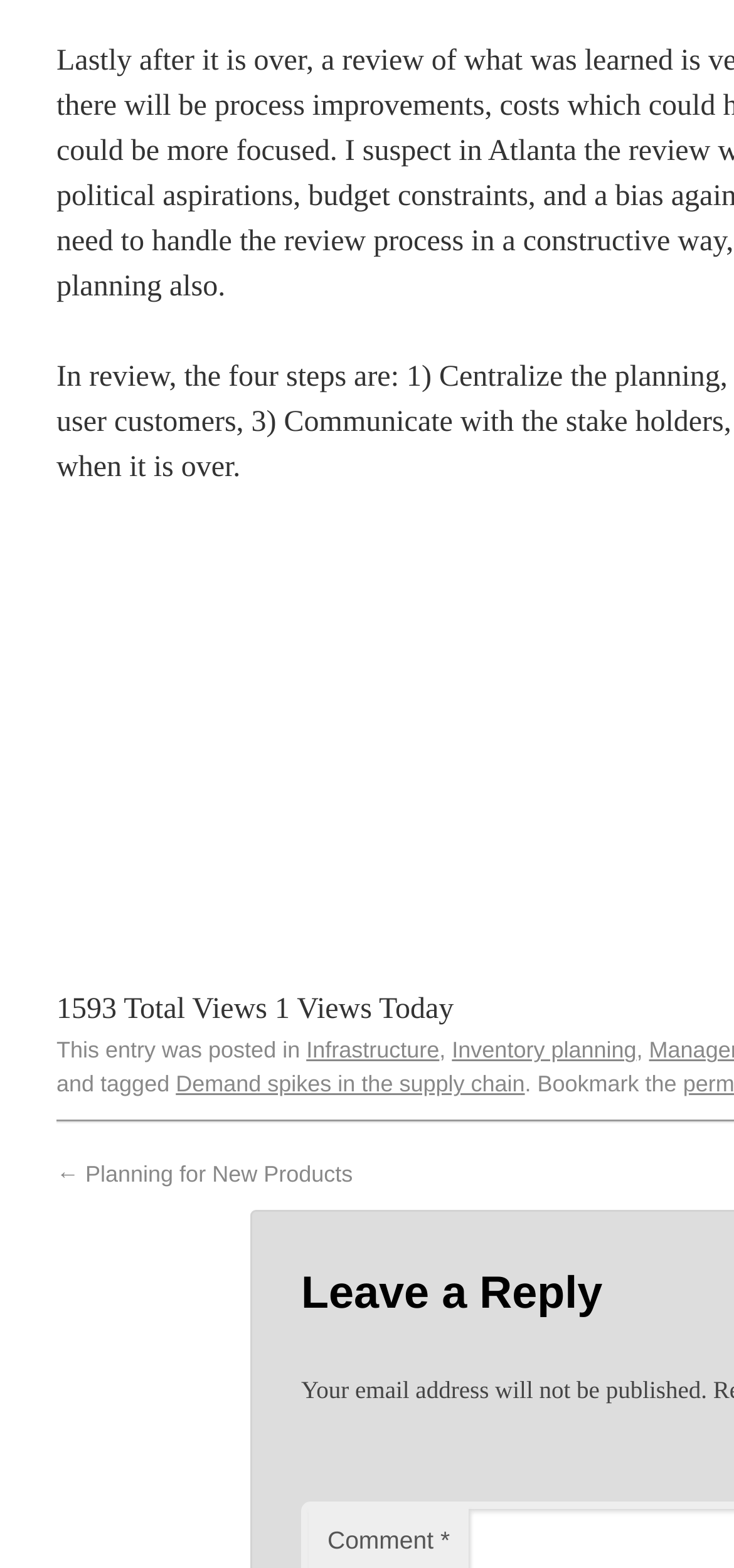Please provide the bounding box coordinate of the region that matches the element description: Infrastructure. Coordinates should be in the format (top-left x, top-left y, bottom-right x, bottom-right y) and all values should be between 0 and 1.

[0.417, 0.662, 0.599, 0.678]